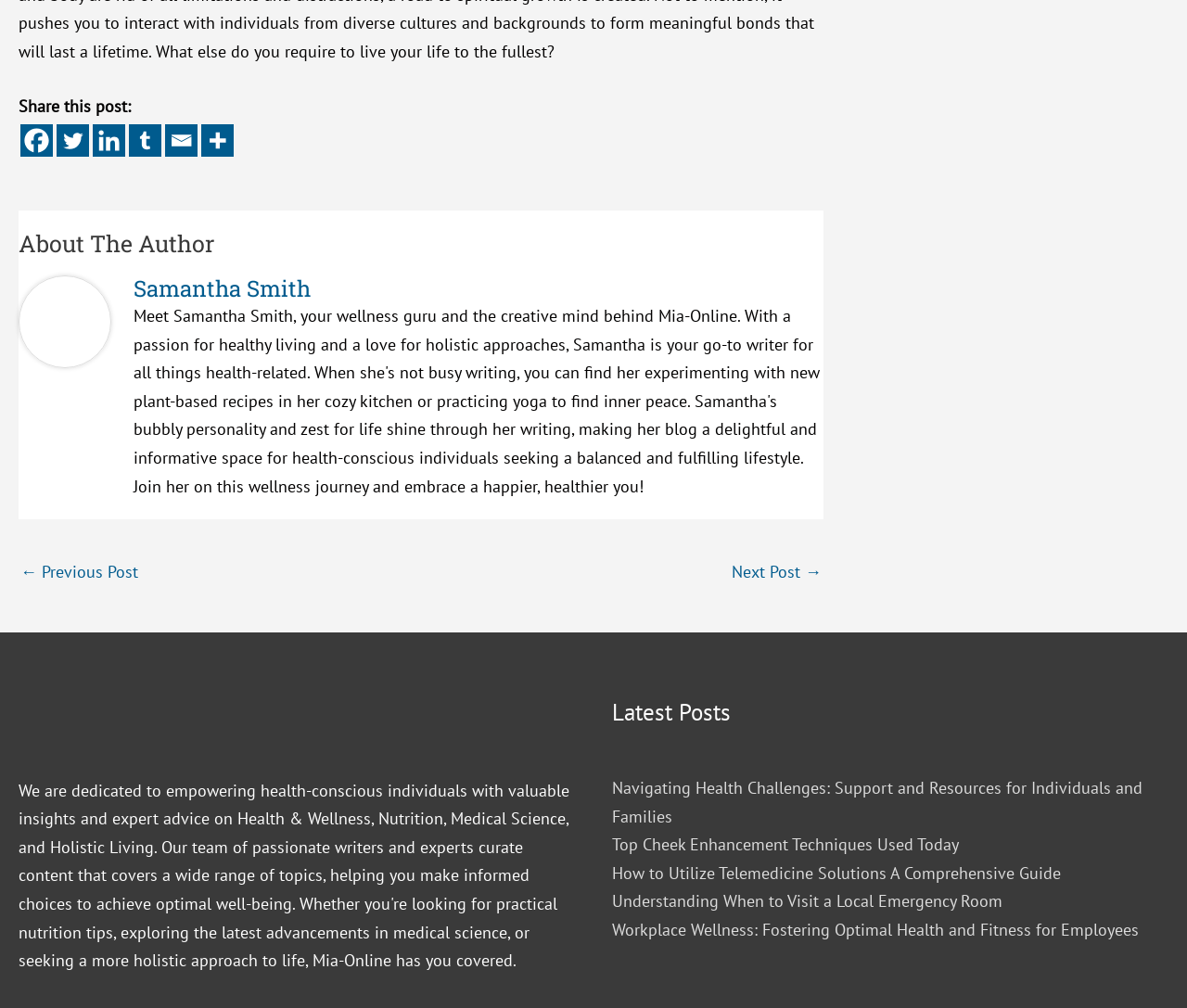Select the bounding box coordinates of the element I need to click to carry out the following instruction: "View the latest post about Navigating Health Challenges".

[0.516, 0.771, 0.962, 0.82]